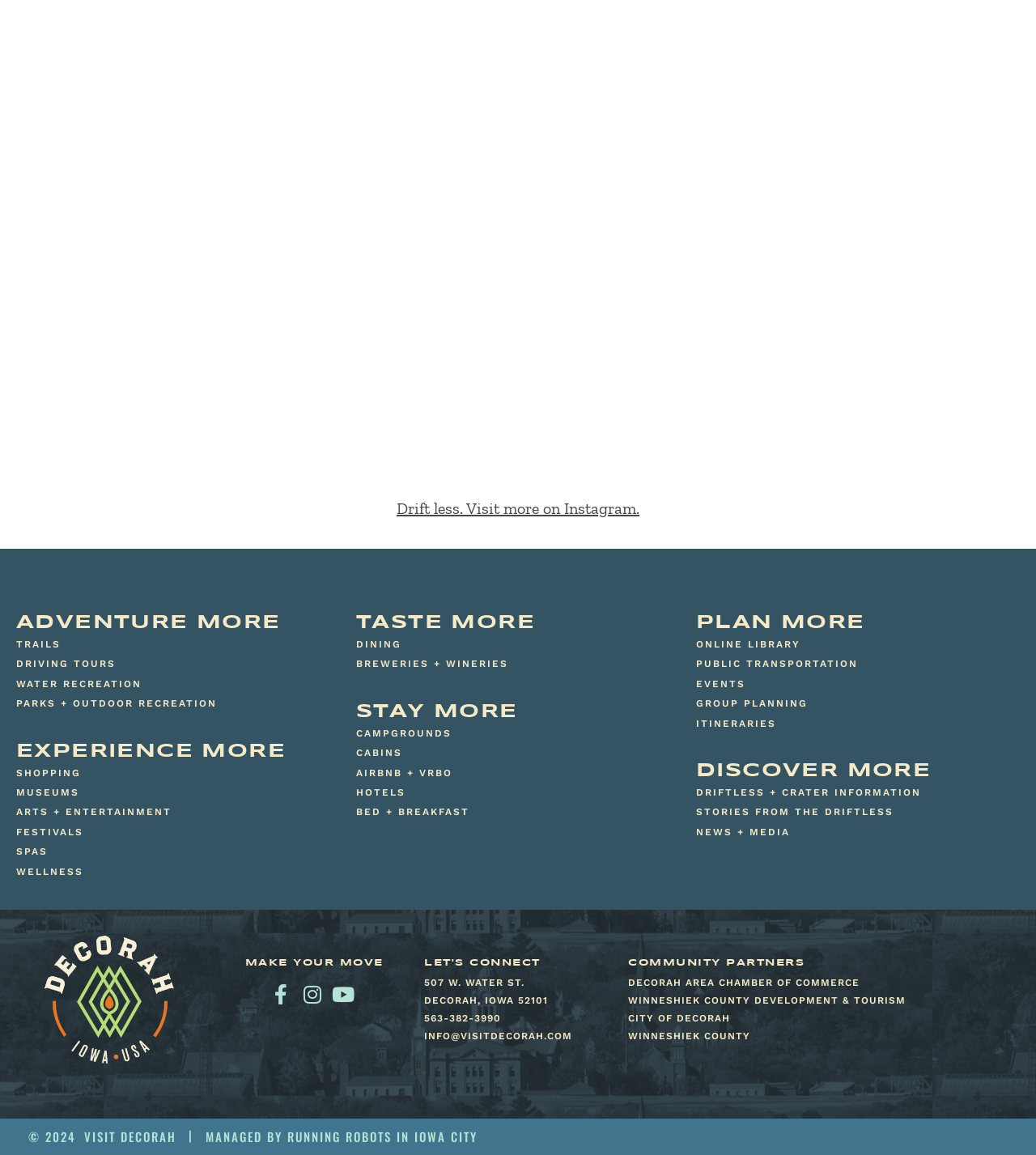Please find the bounding box coordinates of the element that needs to be clicked to perform the following instruction: "Explore trails". The bounding box coordinates should be four float numbers between 0 and 1, represented as [left, top, right, bottom].

[0.016, 0.553, 0.328, 0.563]